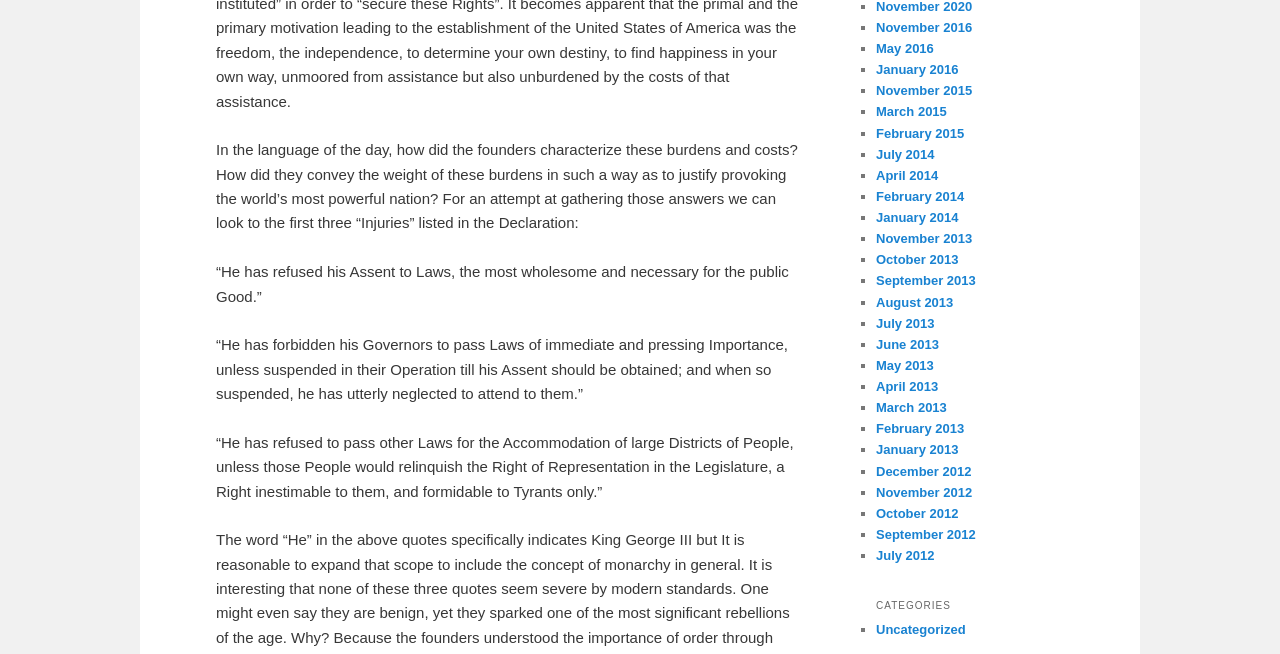What is the earliest month mentioned in the webpage?
Using the image, respond with a single word or phrase.

July 2012